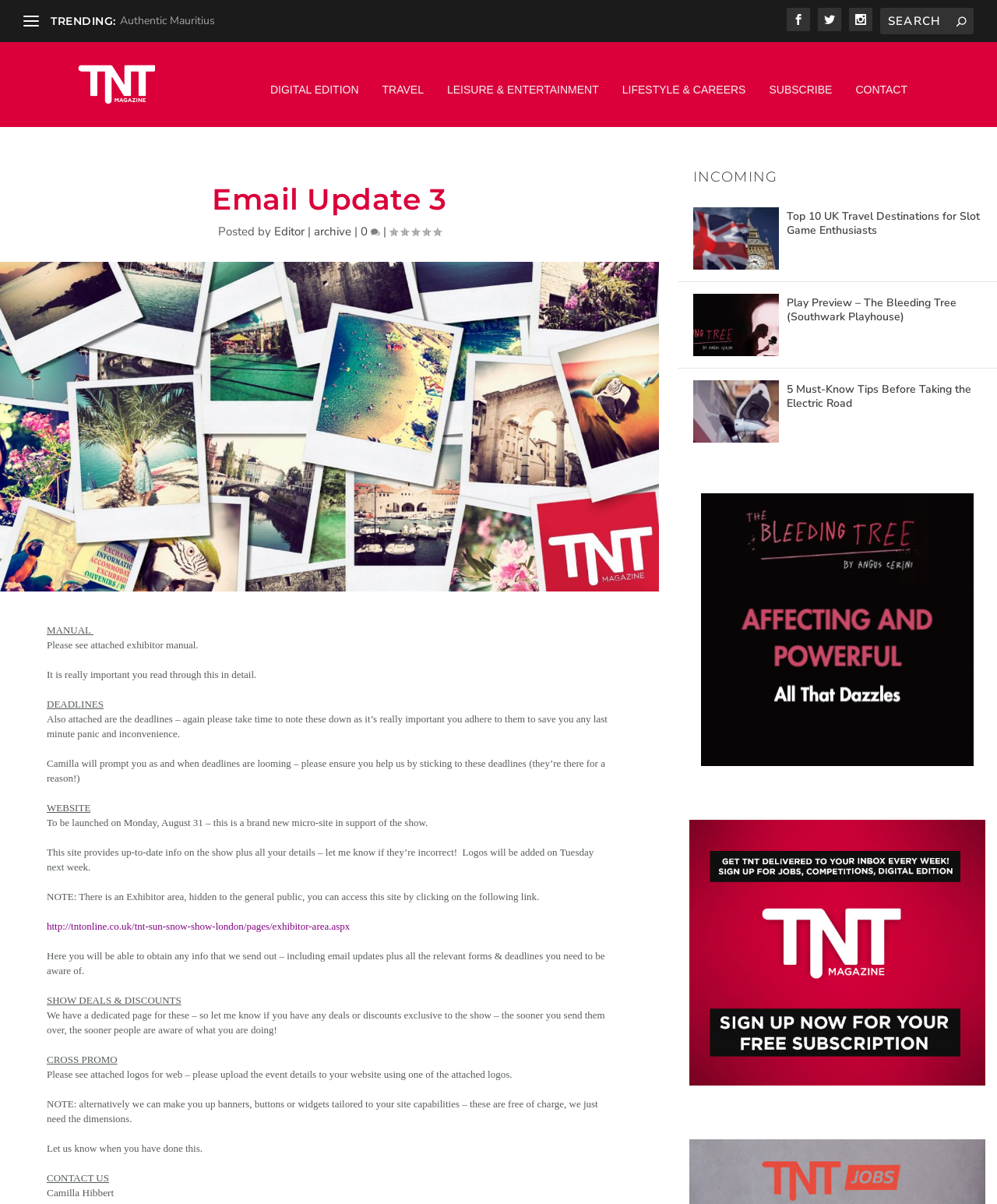Please provide the bounding box coordinates for the UI element as described: "name="s" placeholder="Search" title="Search for:"". The coordinates must be four floats between 0 and 1, represented as [left, top, right, bottom].

[0.883, 0.006, 0.977, 0.028]